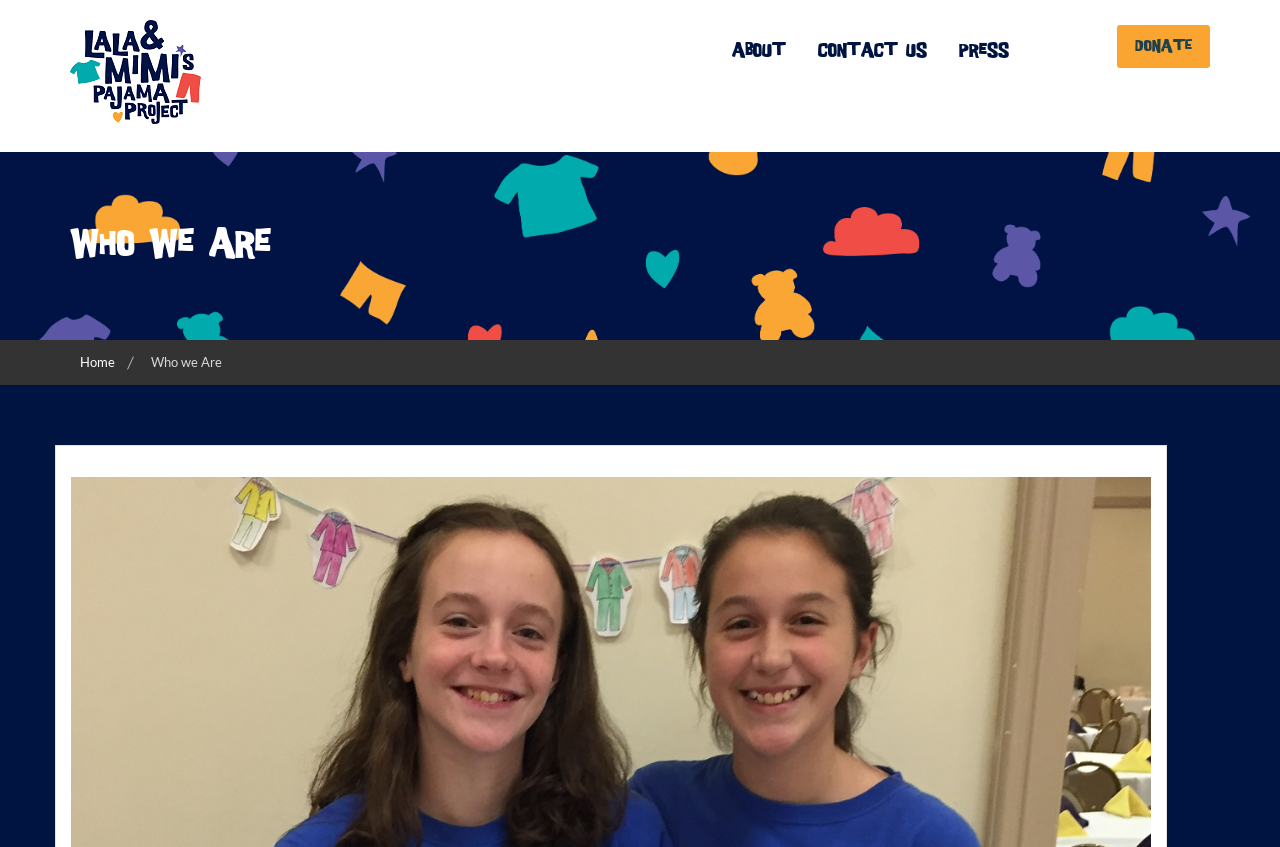Bounding box coordinates are specified in the format (top-left x, top-left y, bottom-right x, bottom-right y). All values are floating point numbers bounded between 0 and 1. Please provide the bounding box coordinate of the region this sentence describes: Contact Us

[0.627, 0.034, 0.737, 0.084]